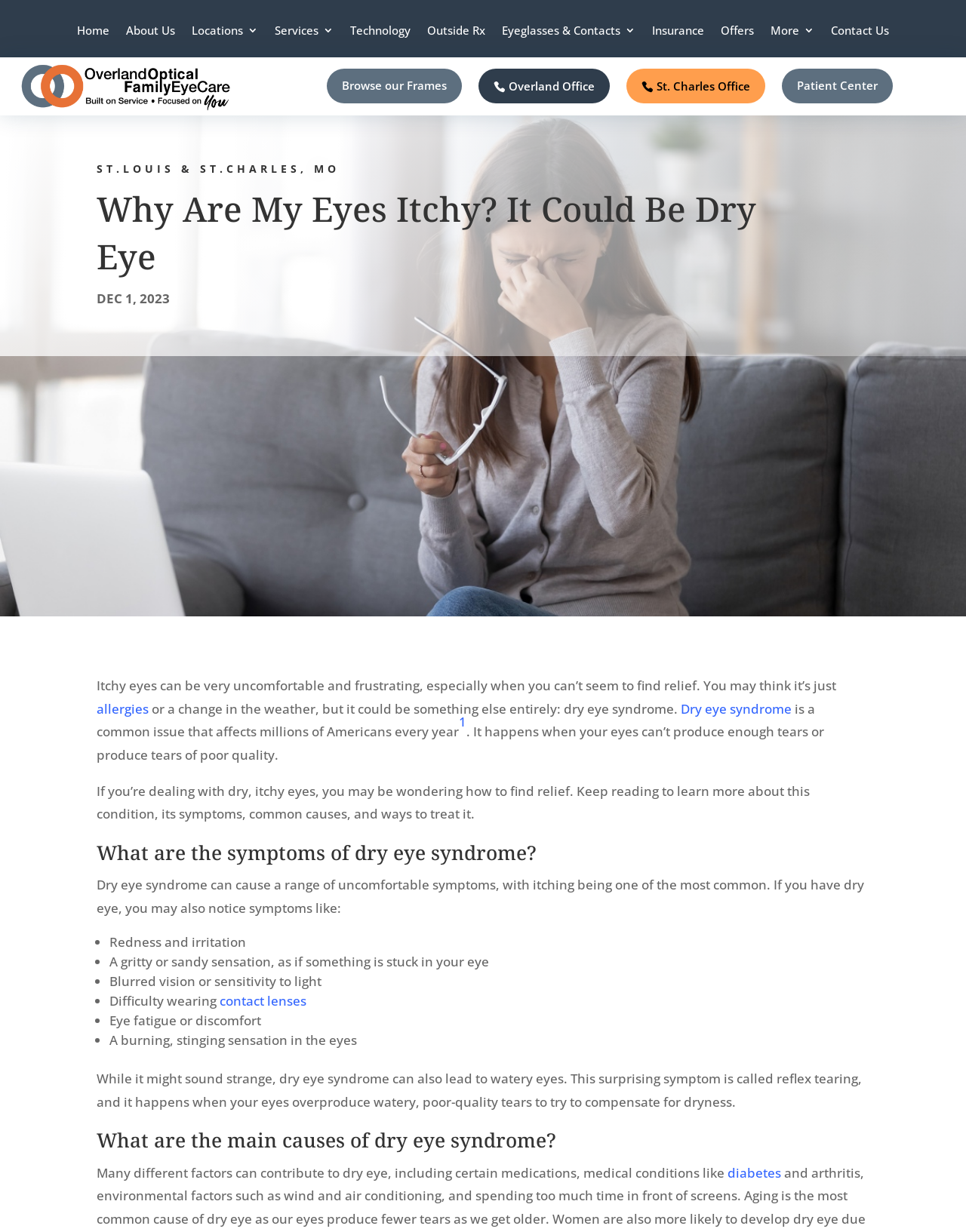From the given element description: "Offers", find the bounding box for the UI element. Provide the coordinates as four float numbers between 0 and 1, in the order [left, top, right, bottom].

[0.746, 0.02, 0.78, 0.047]